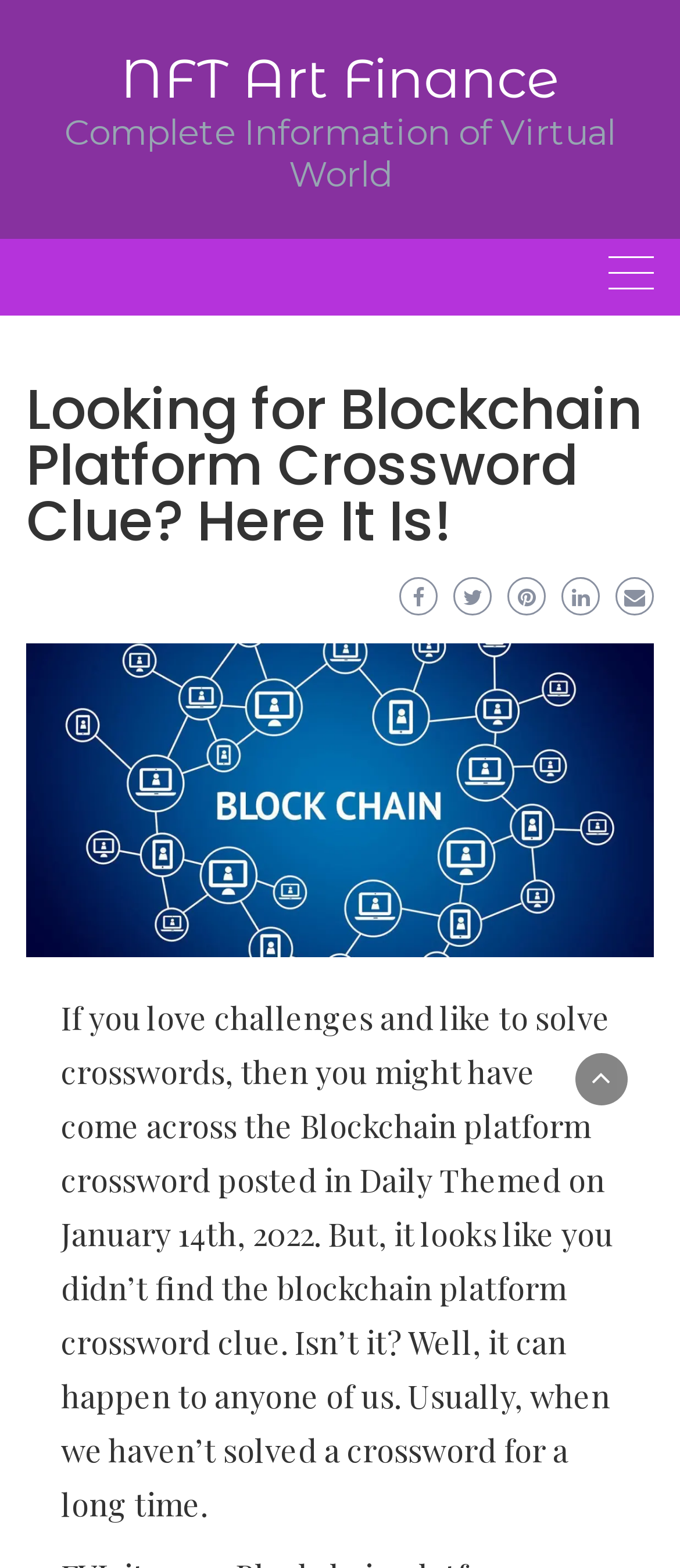Give a concise answer of one word or phrase to the question: 
What is the format of the content?

Text and image